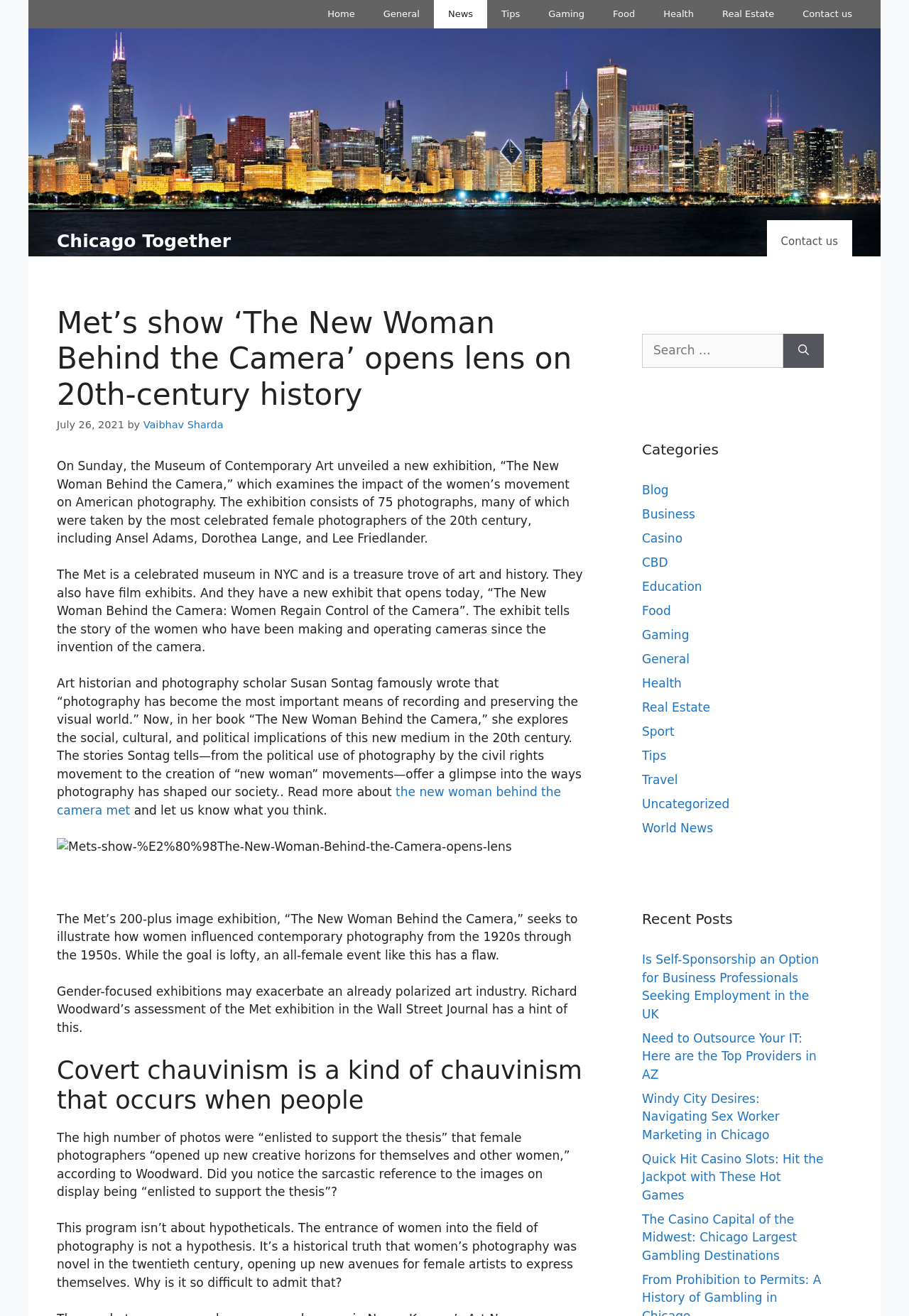What is the name of the art historian and photography scholar mentioned in the article? Using the information from the screenshot, answer with a single word or phrase.

Susan Sontag